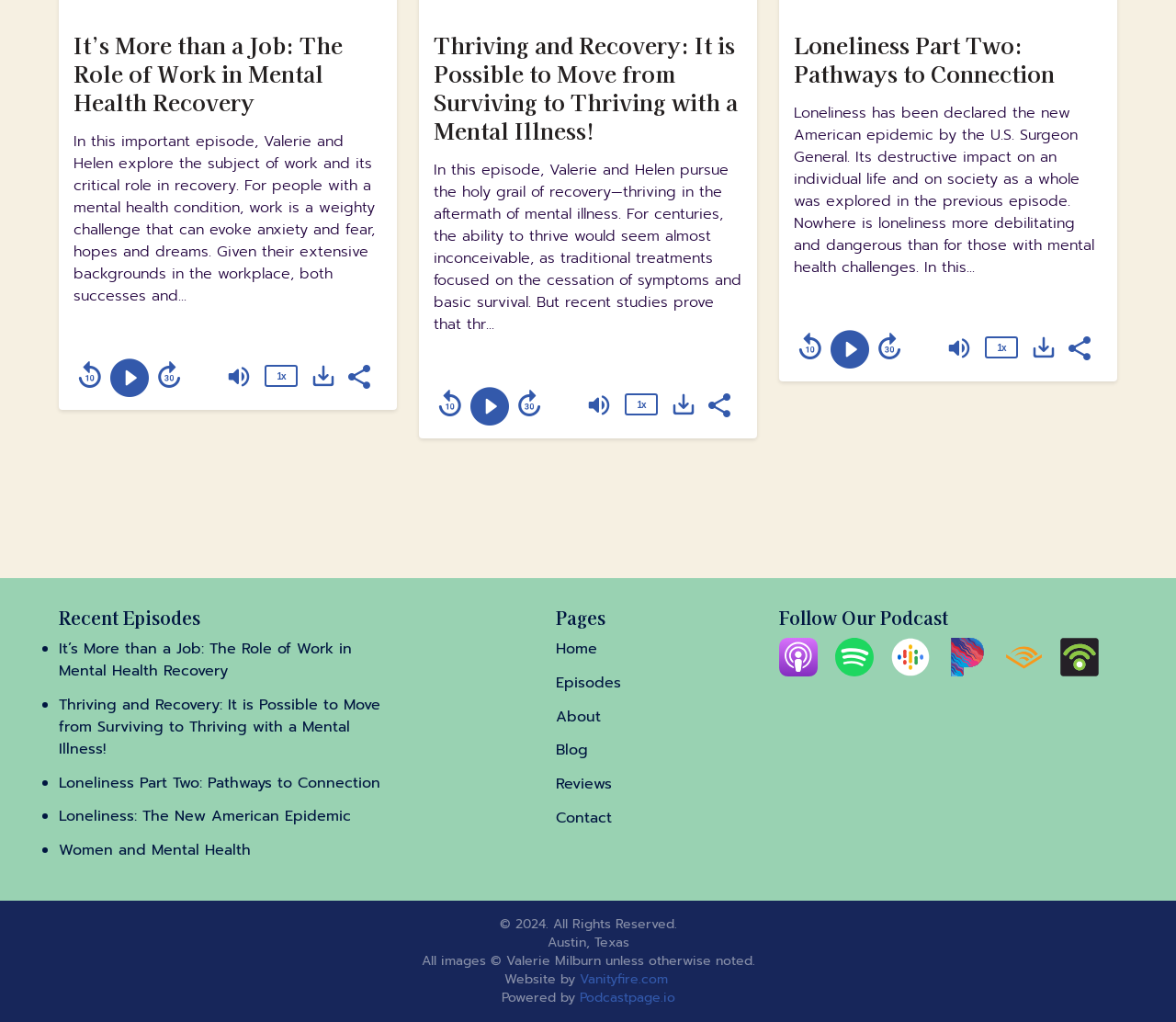Please determine the bounding box coordinates for the element with the description: "alt="Google Podcasts"".

[0.758, 0.624, 0.791, 0.662]